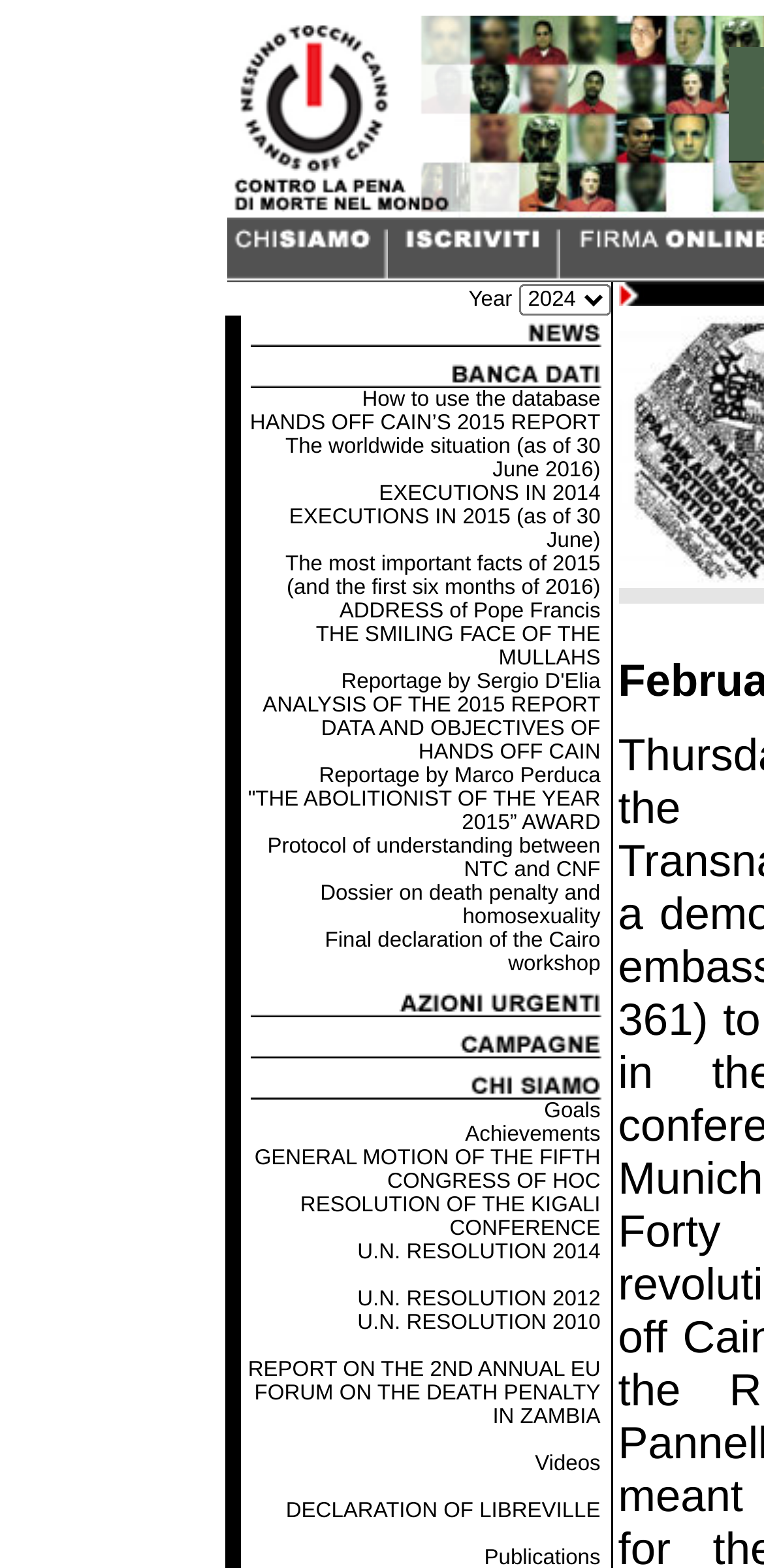How many images are there in the first row?
Carefully analyze the image and provide a thorough answer to the question.

I counted the number of image elements in the first row by looking at the LayoutTableCell elements and their corresponding image elements. There are two image elements in the first row.